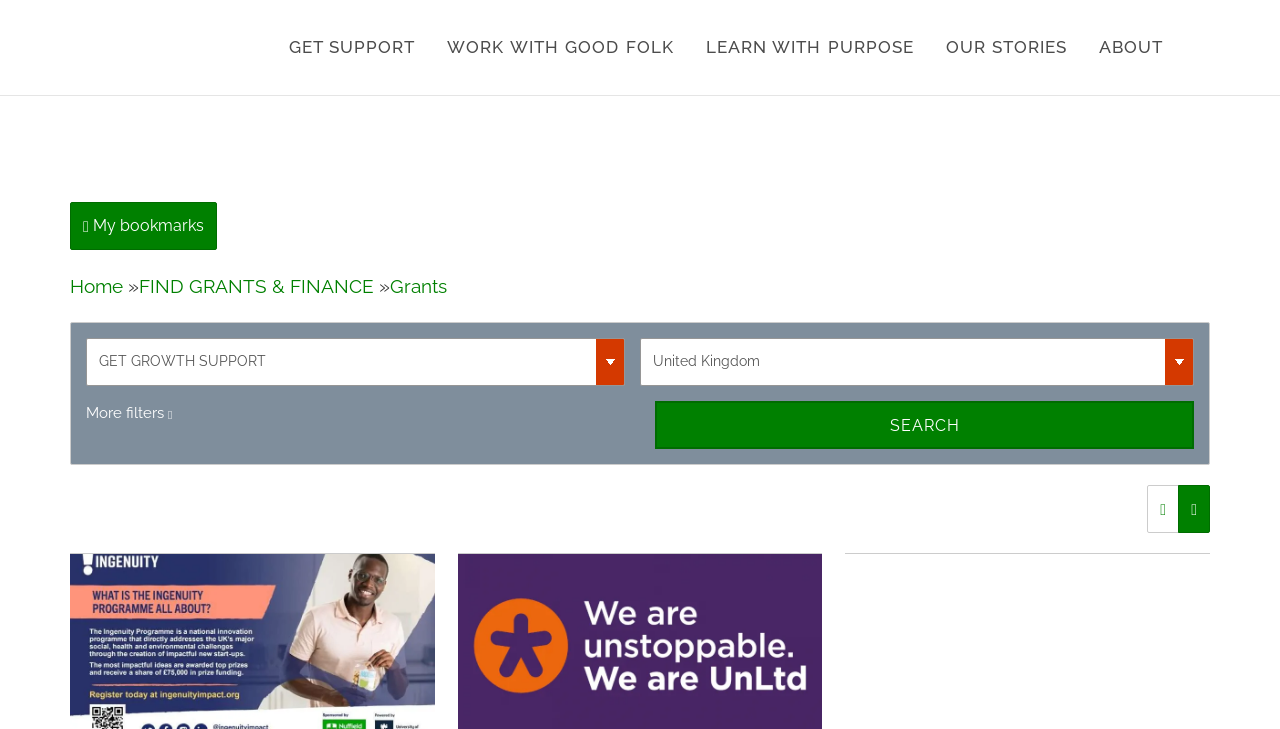What is the first link on the top navigation bar?
Using the image as a reference, give a one-word or short phrase answer.

Everyday People Logo